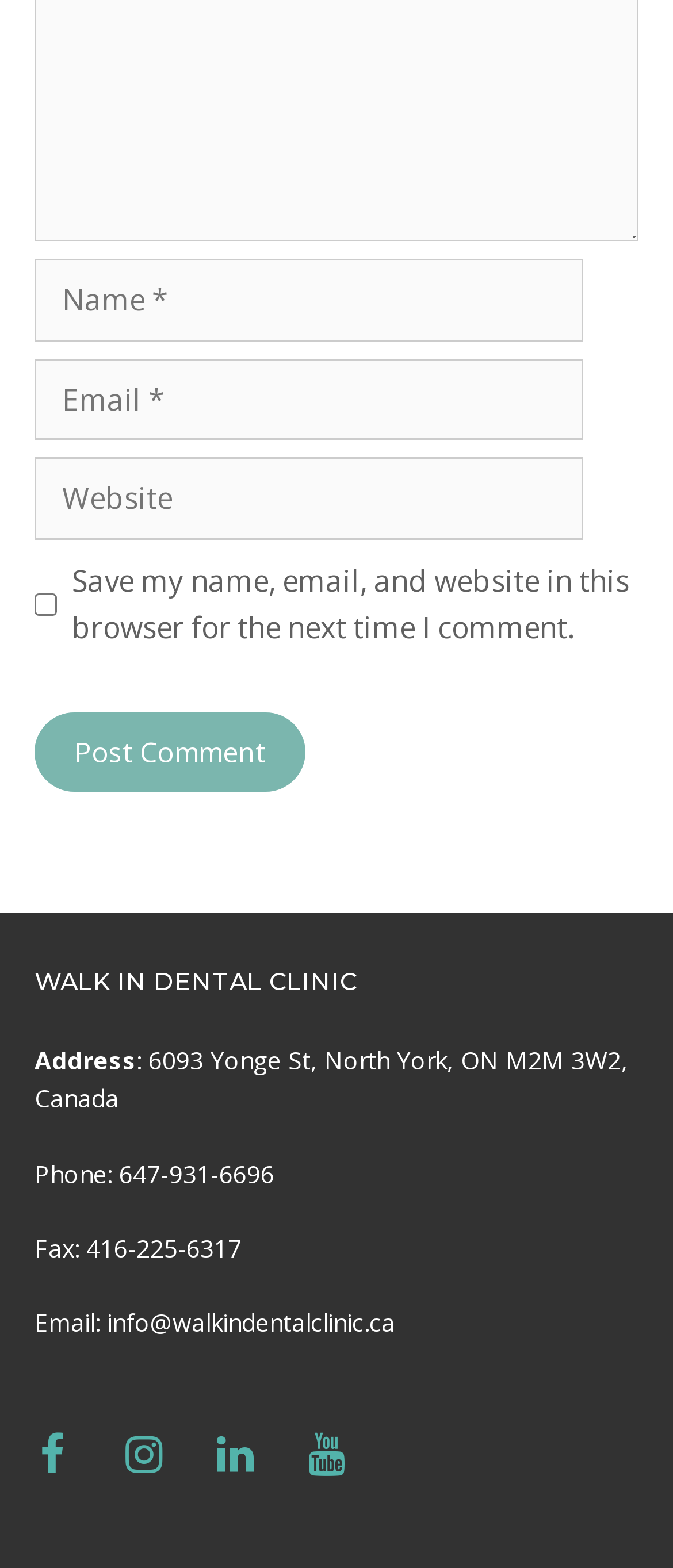Determine the coordinates of the bounding box for the clickable area needed to execute this instruction: "Enter your email".

[0.051, 0.229, 0.867, 0.281]